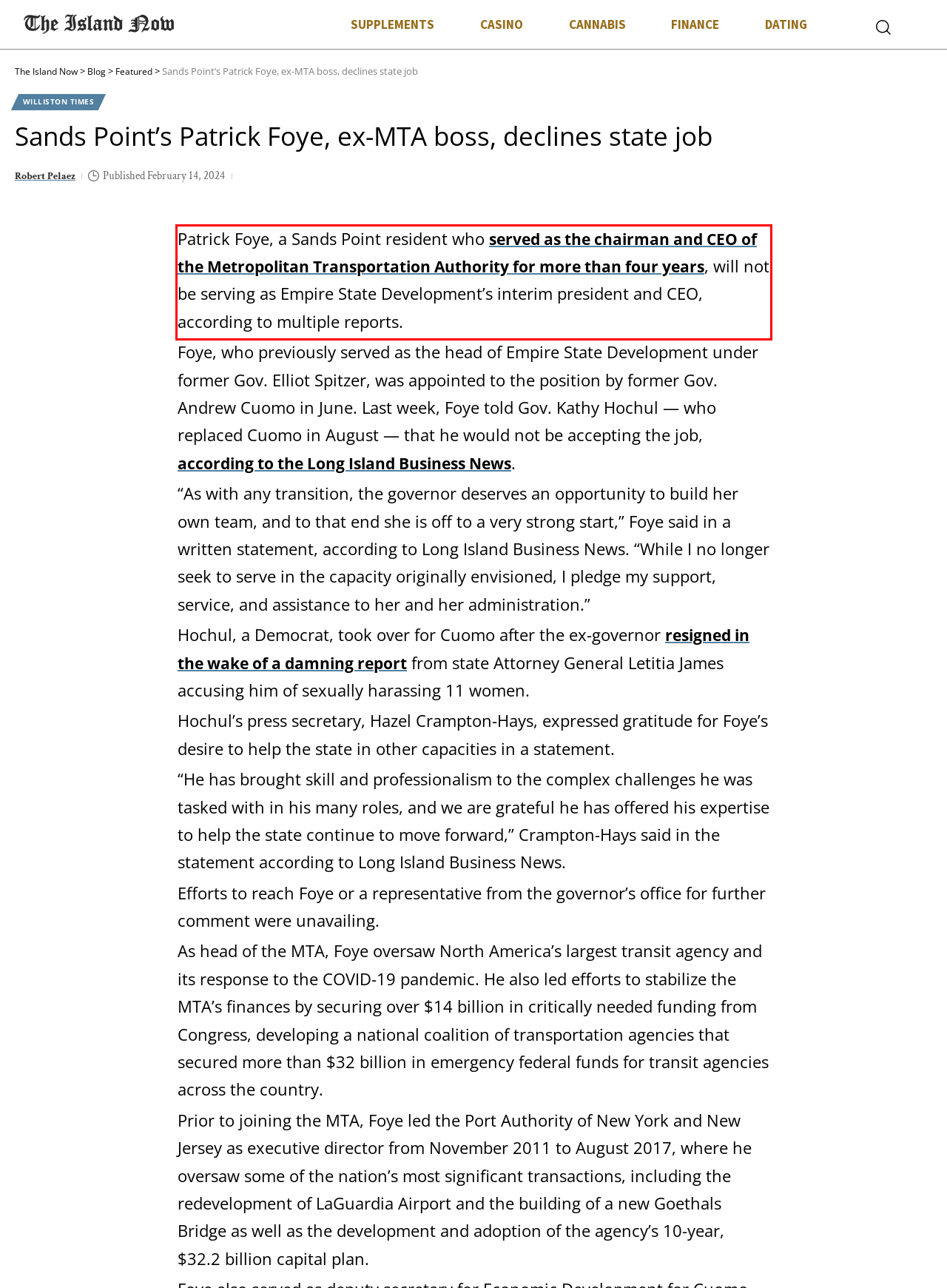Examine the webpage screenshot, find the red bounding box, and extract the text content within this marked area.

Patrick Foye, a Sands Point resident who served as the chairman and CEO of the Metropolitan Transportation Authority for more than four years, will not be serving as Empire State Development’s interim president and CEO, according to multiple reports.